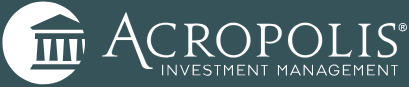Answer the following inquiry with a single word or phrase:
What is the font style of 'ACROPOLIS'?

Bold